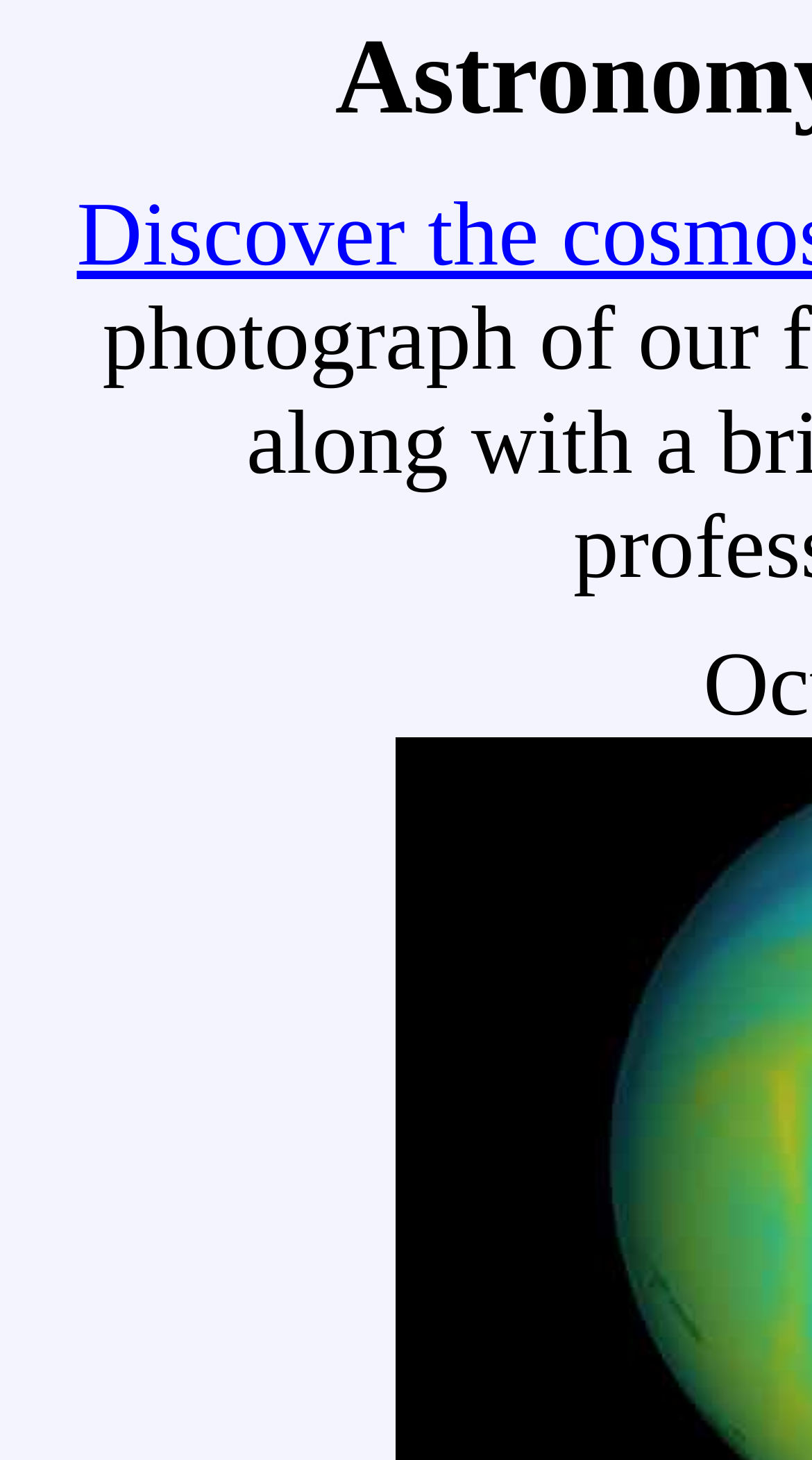Determine the webpage's heading and output its text content.

Astronomy Picture of the Day